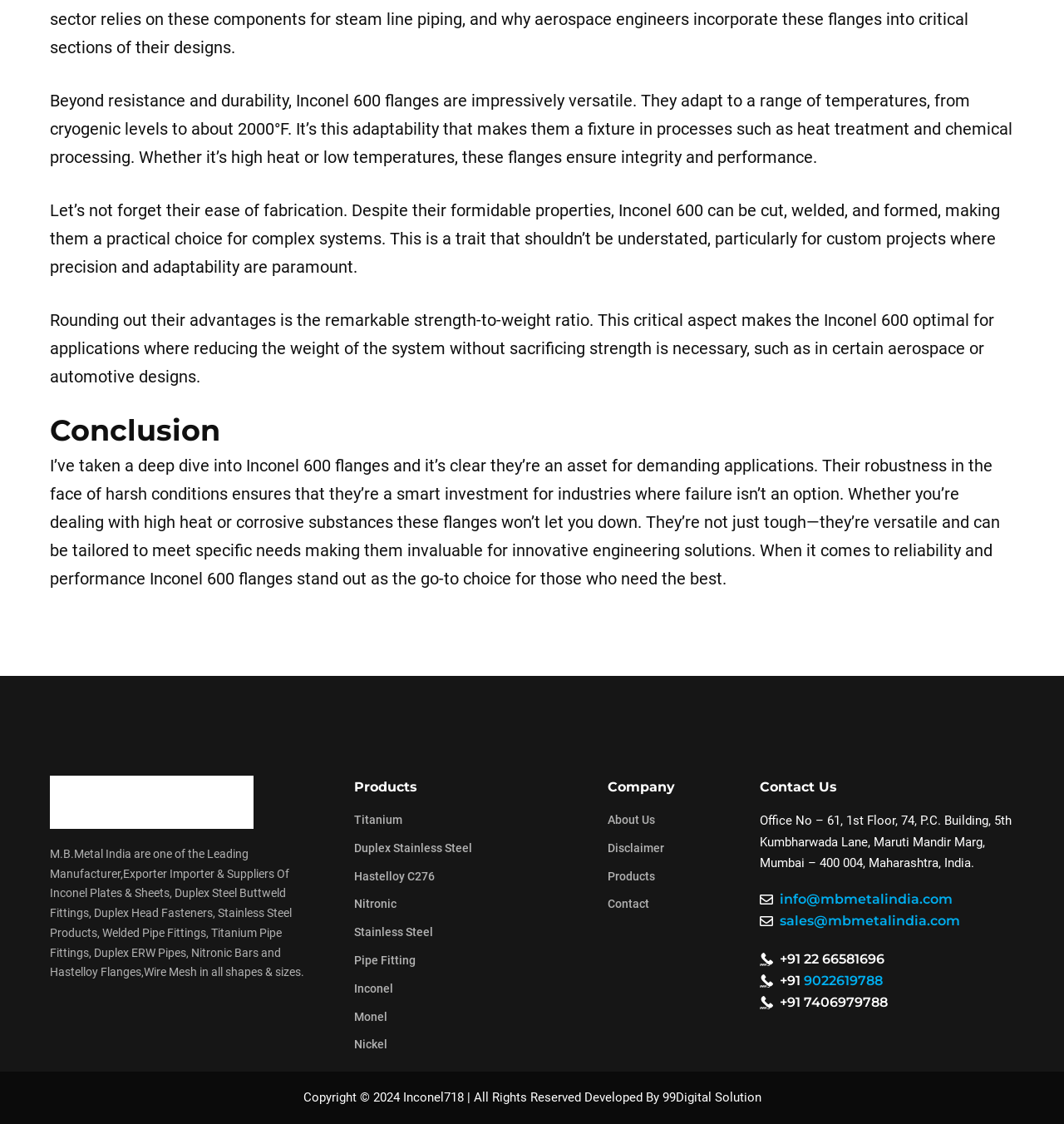Locate the bounding box coordinates of the element that needs to be clicked to carry out the instruction: "Click on Inconel link". The coordinates should be given as four float numbers ranging from 0 to 1, i.e., [left, top, right, bottom].

[0.047, 0.69, 0.238, 0.737]